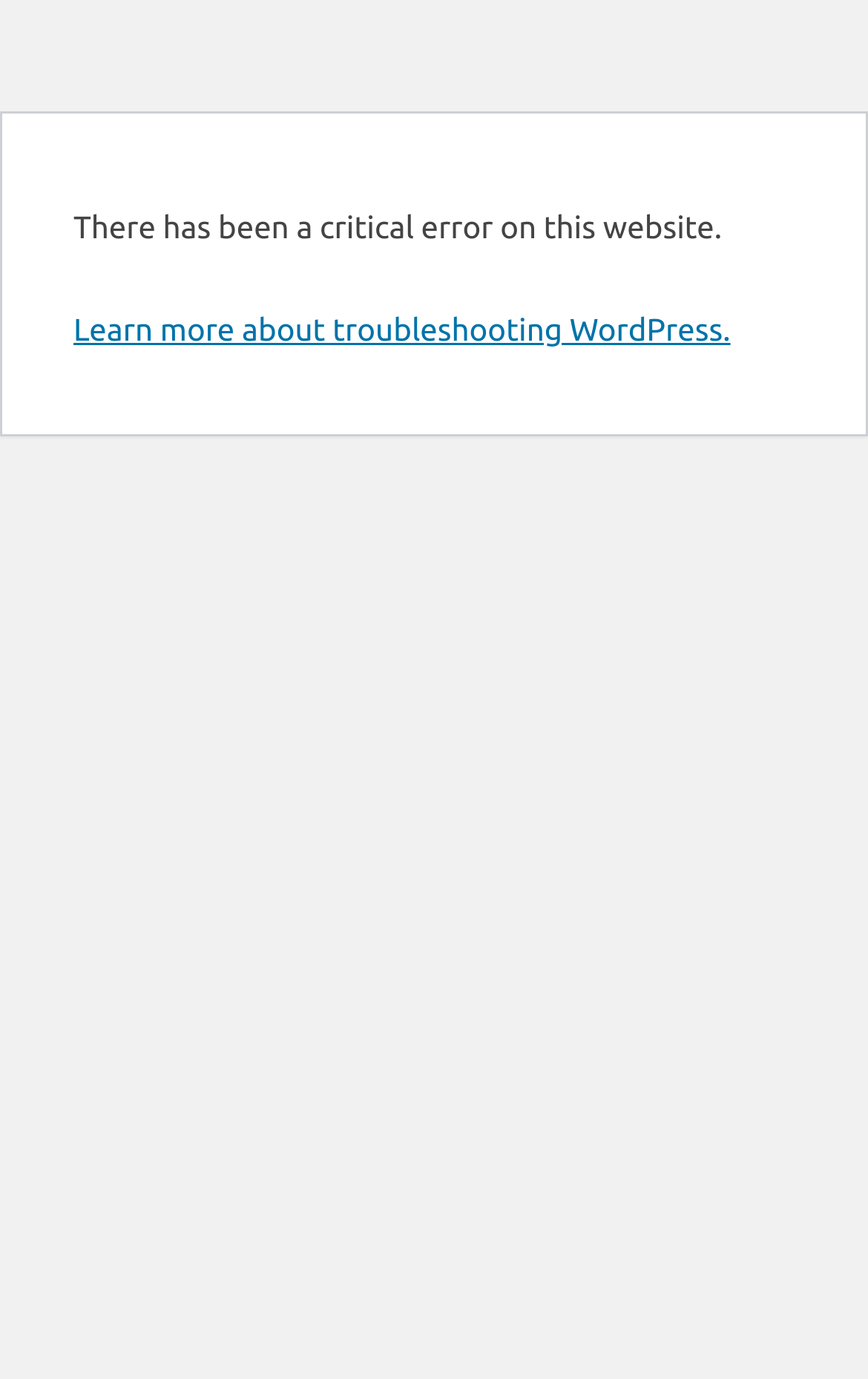Given the element description Learn more about troubleshooting WordPress., specify the bounding box coordinates of the corresponding UI element in the format (top-left x, top-left y, bottom-right x, bottom-right y). All values must be between 0 and 1.

[0.085, 0.226, 0.842, 0.252]